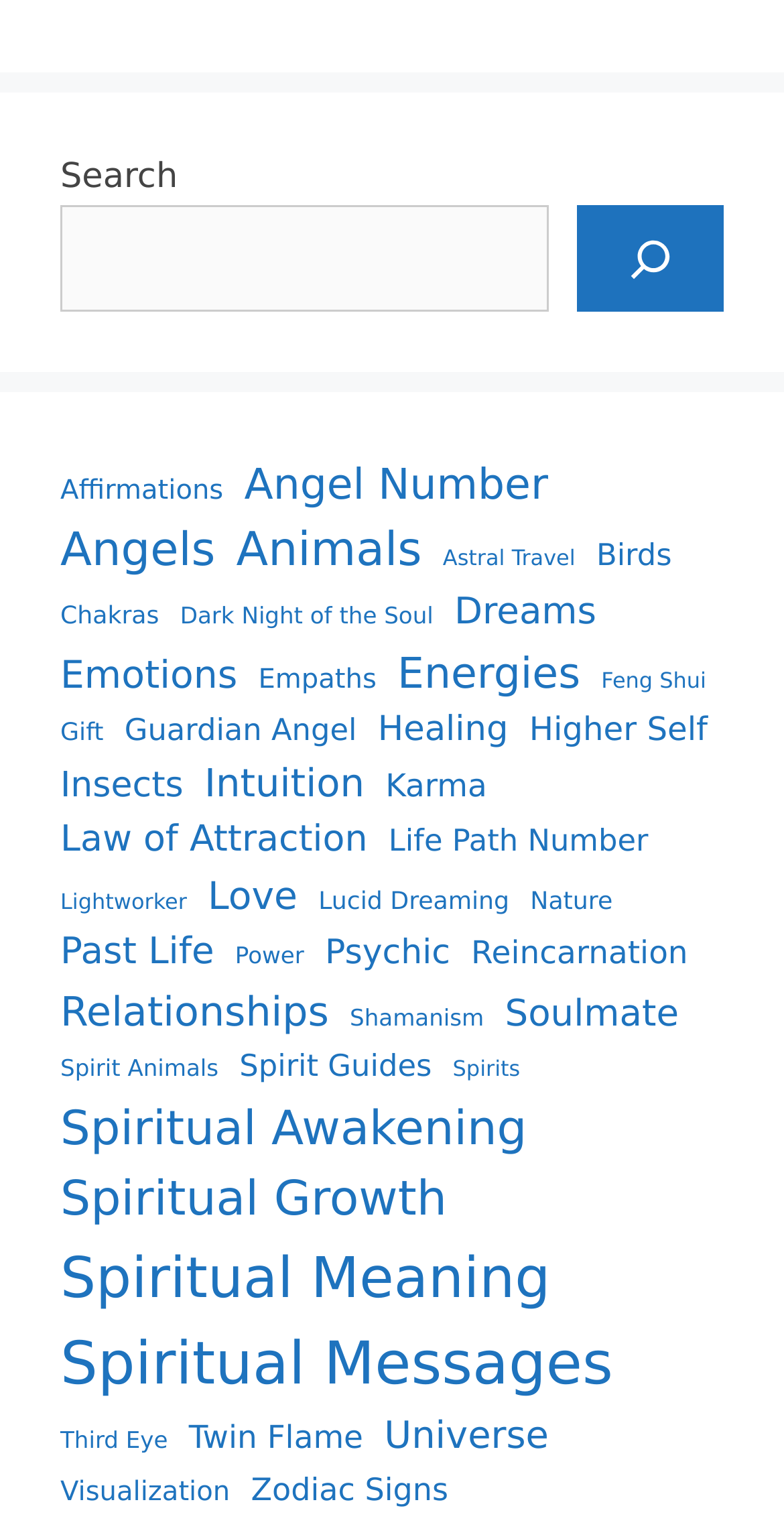Please answer the following question using a single word or phrase: 
What is the position of the 'Angels' link?

Third